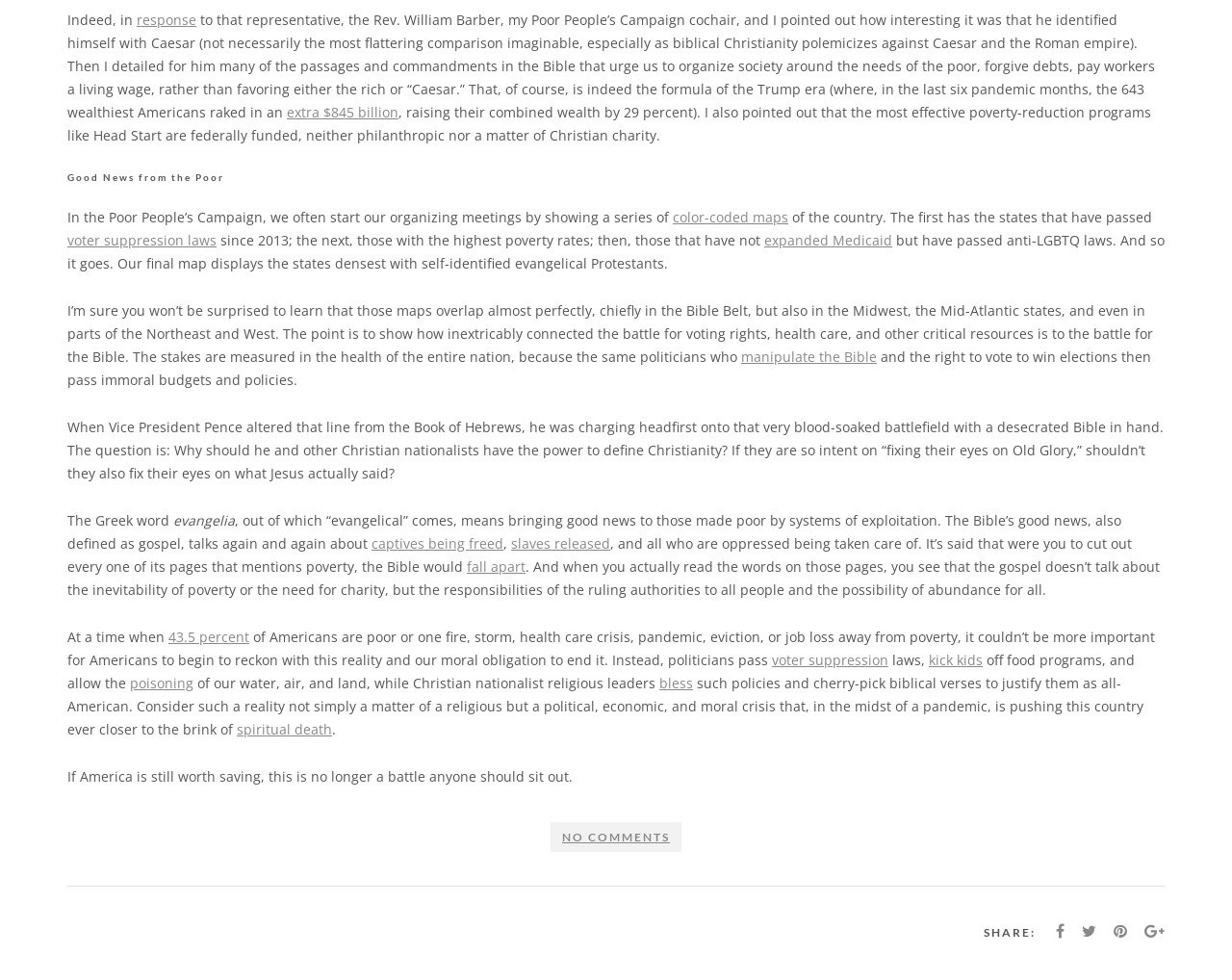Reply to the question with a single word or phrase:
What is the percentage of Americans who are poor or near poverty?

43.5 percent